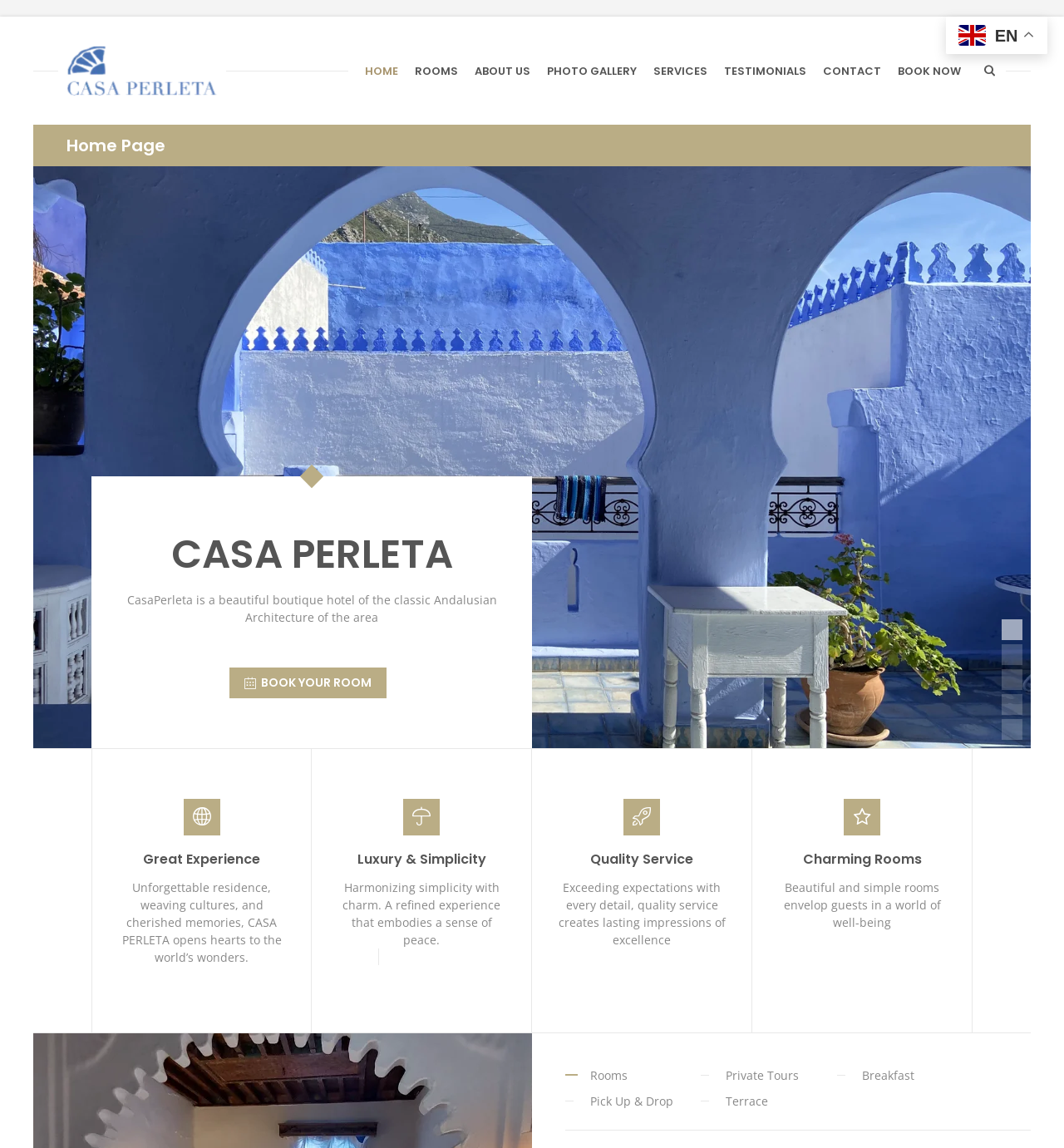Locate the bounding box coordinates of the element to click to perform the following action: 'Click the HOME link'. The coordinates should be given as four float values between 0 and 1, in the form of [left, top, right, bottom].

[0.335, 0.047, 0.382, 0.076]